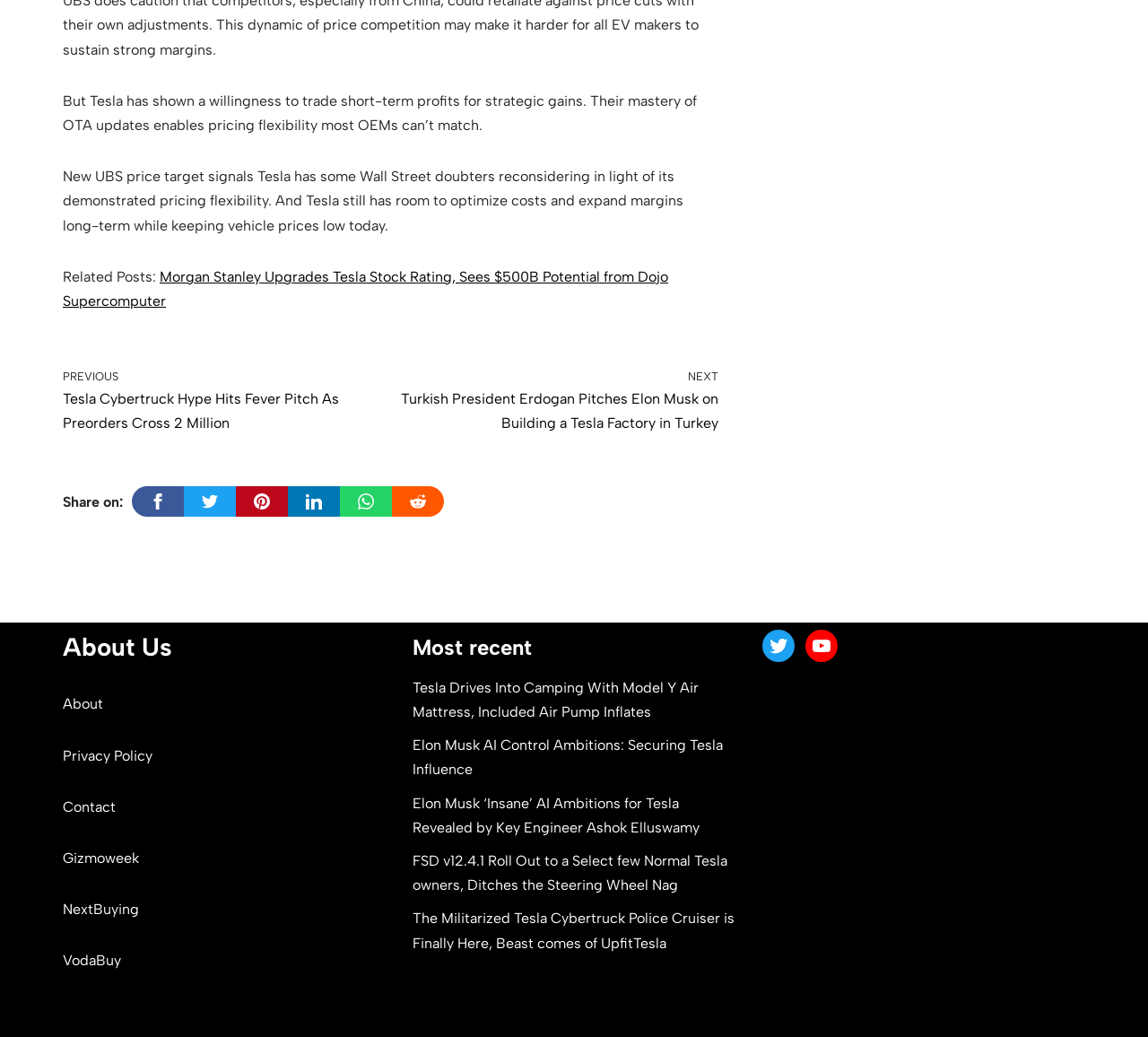Using the information in the image, could you please answer the following question in detail:
What is the topic of the first paragraph?

The first paragraph starts with 'But Tesla has shown a willingness to trade short-term profits for strategic gains.' and continues to discuss Tesla's pricing flexibility, so the topic of the first paragraph is Tesla's pricing flexibility.